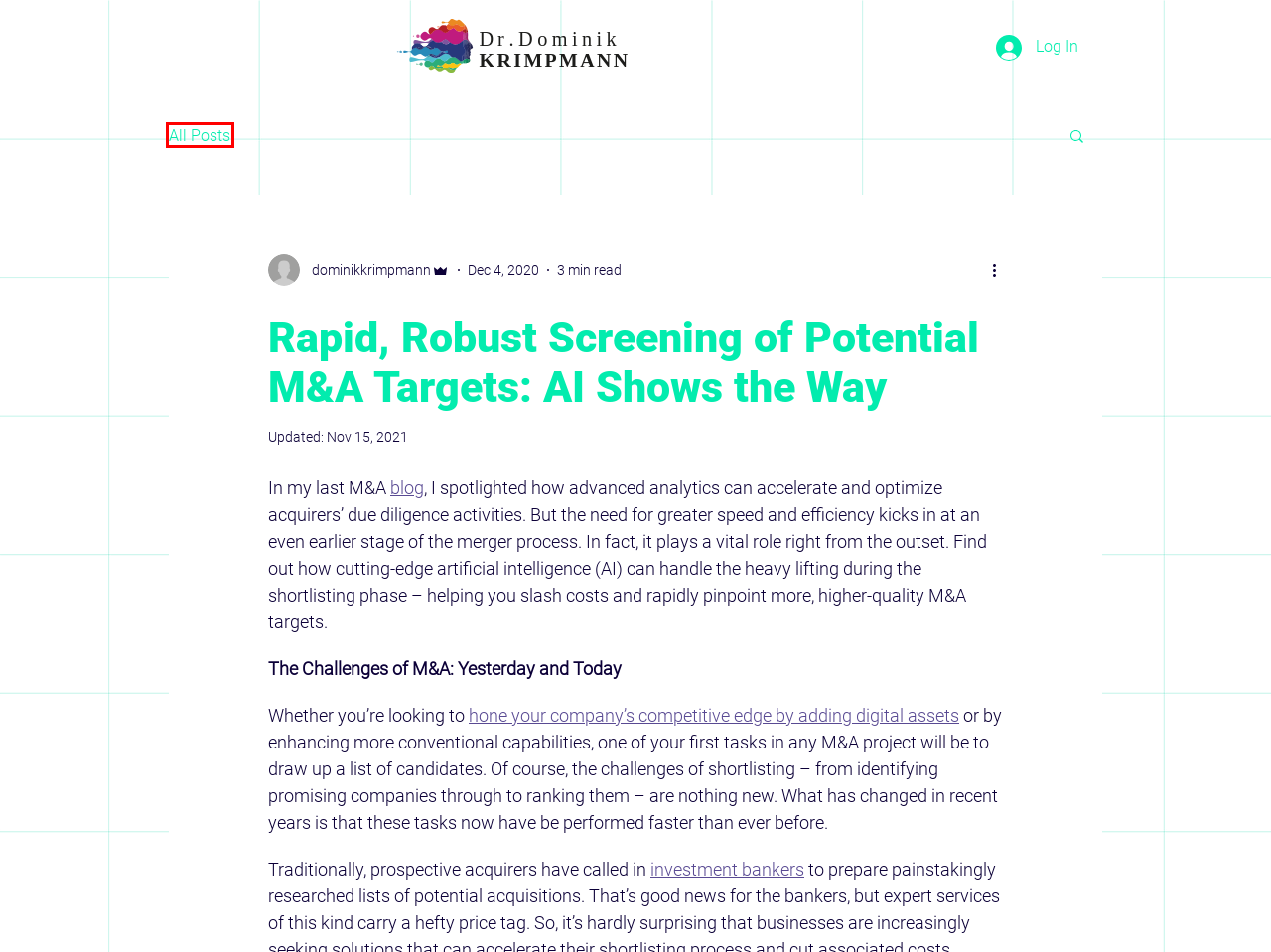Given a screenshot of a webpage featuring a red bounding box, identify the best matching webpage description for the new page after the element within the red box is clicked. Here are the options:
A. AI’s Role in Mergers and Acquisitions — The Corporate Law Journal
B. Adaptive AI: The Next Evolutionary Step in Business Flexibility
C. Blog | dominik-krimpmann
D. XAI: Increasing Transparency and Boosting Trust in AI
E. Mergers and Acquisitions | Accenture
F. HOME | dominik-krimpmann
G. Welcome to the evolution: data analytics in M&A — Financier Worldwide
H. Leveraging Data Analytics and AI Through the M&A Life Cycle - Lexology

C